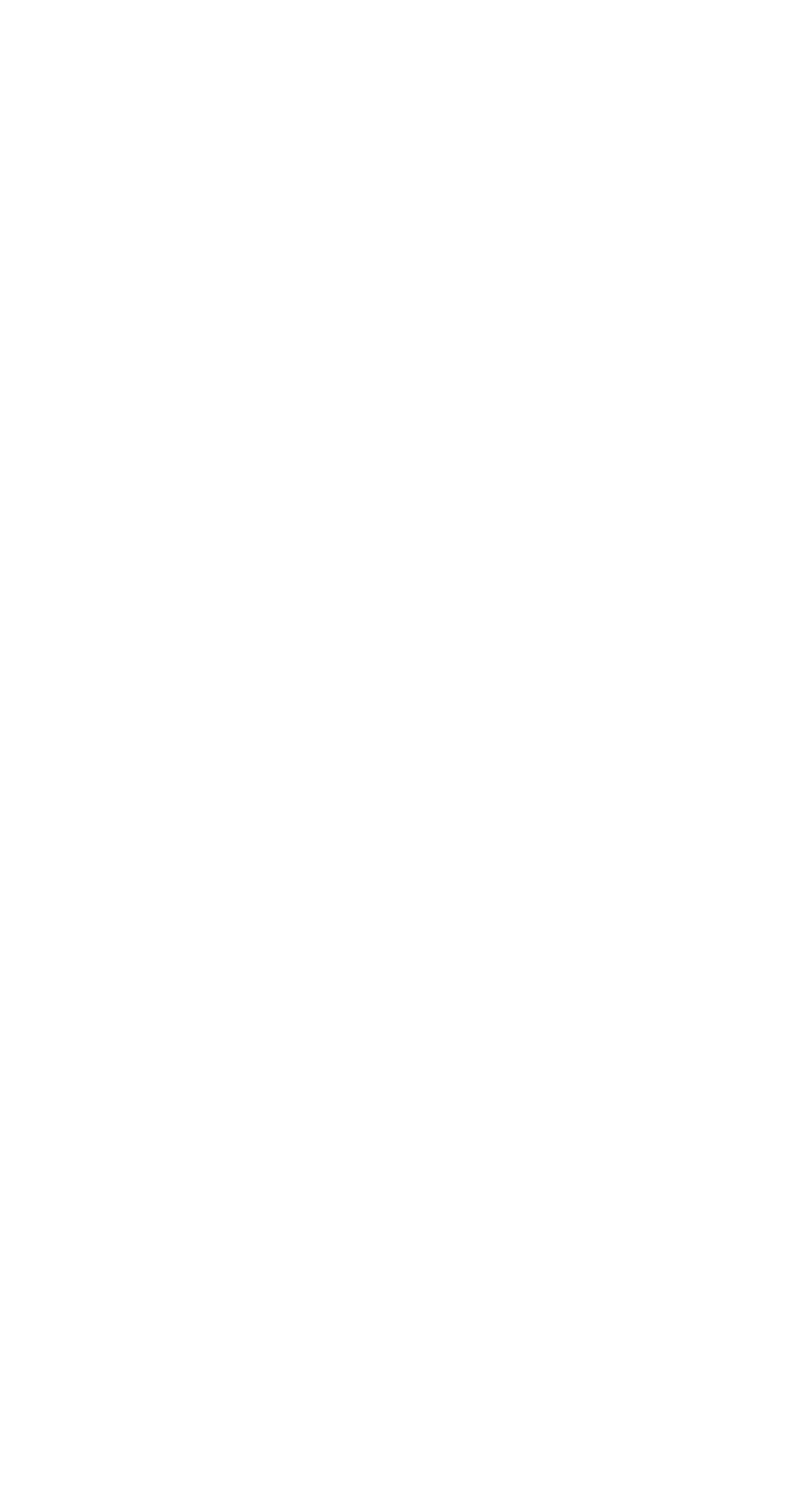Based on the element description: "Follow us on Facebook", identify the UI element and provide its bounding box coordinates. Use four float numbers between 0 and 1, [left, top, right, bottom].

[0.877, 0.941, 0.933, 0.972]